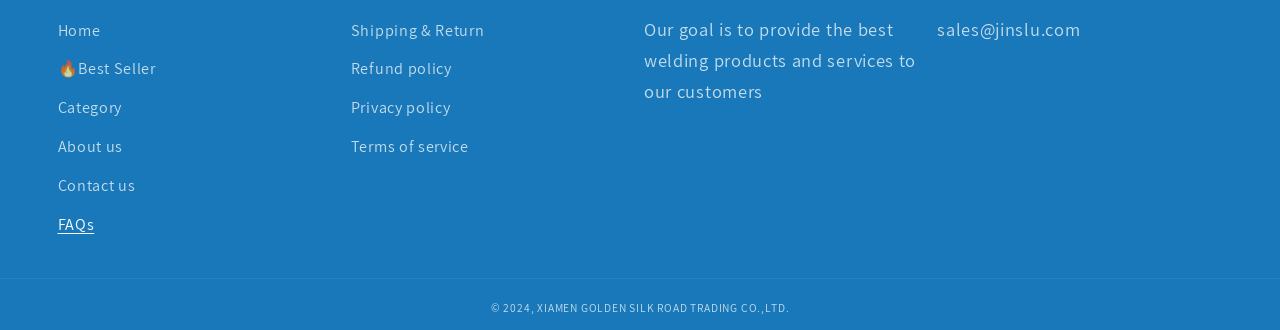What is the email address for sales?
Look at the image and answer with only one word or phrase.

sales@jinslu.com